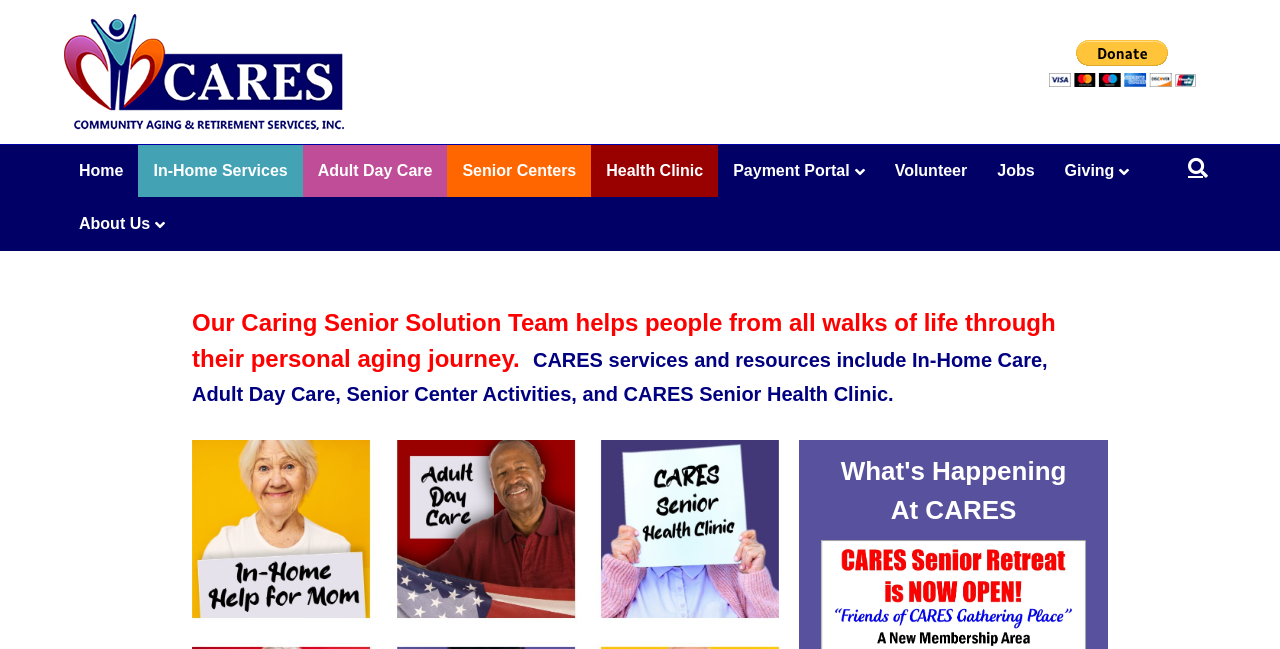Ascertain the bounding box coordinates for the UI element detailed here: "In-Home Services". The coordinates should be provided as [left, top, right, bottom] with each value being a float between 0 and 1.

[0.108, 0.223, 0.237, 0.304]